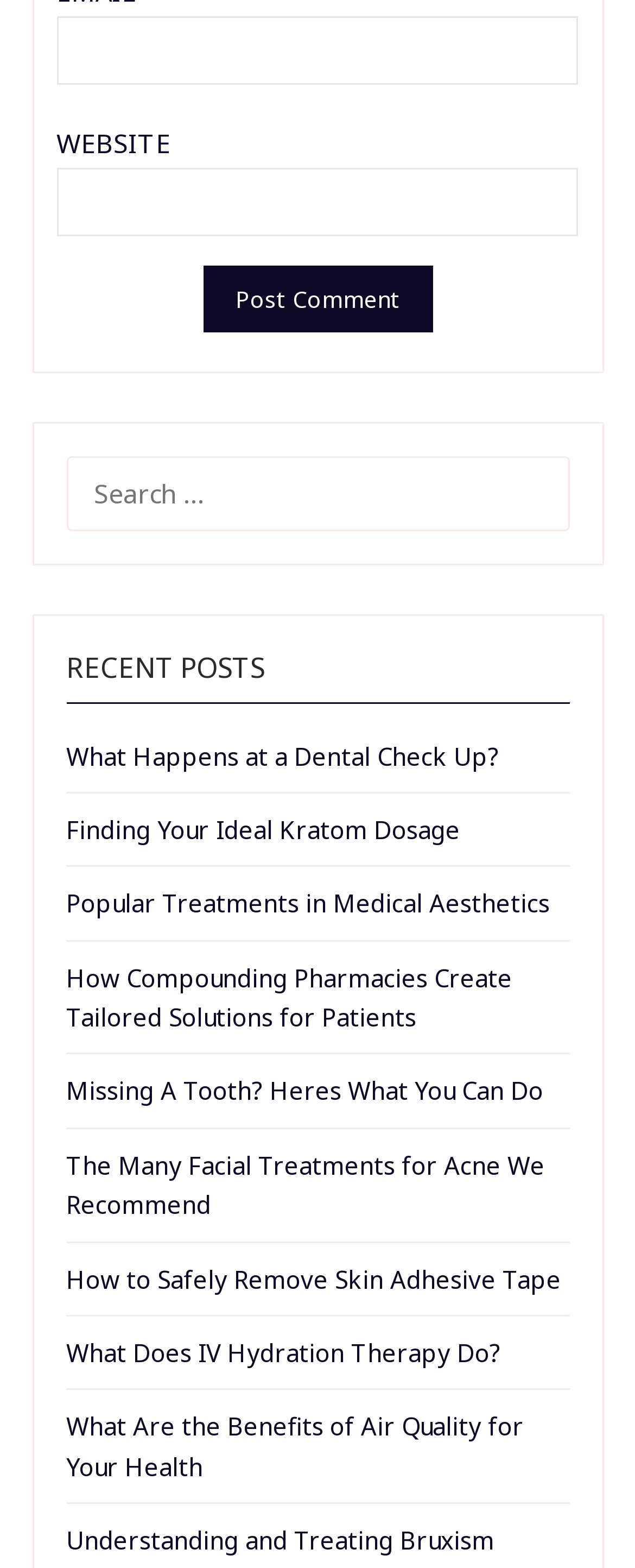How many search boxes are there?
Answer the question in a detailed and comprehensive manner.

There are two search boxes on the webpage, one is a standalone search box and the other is inside the 'SEARCH FOR:' section.